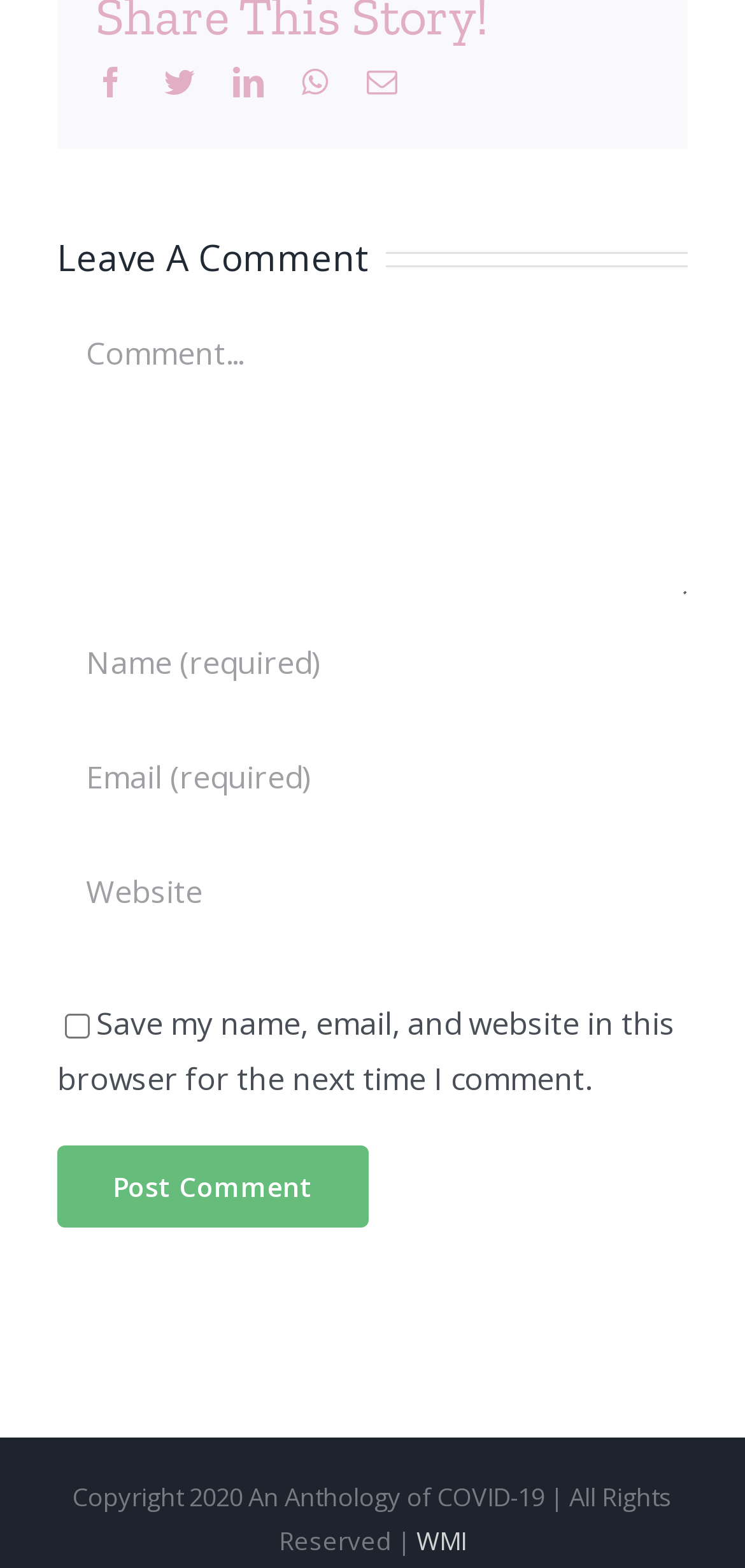Show the bounding box coordinates for the HTML element as described: "name="submit" value="Post Comment"".

[0.077, 0.73, 0.495, 0.782]